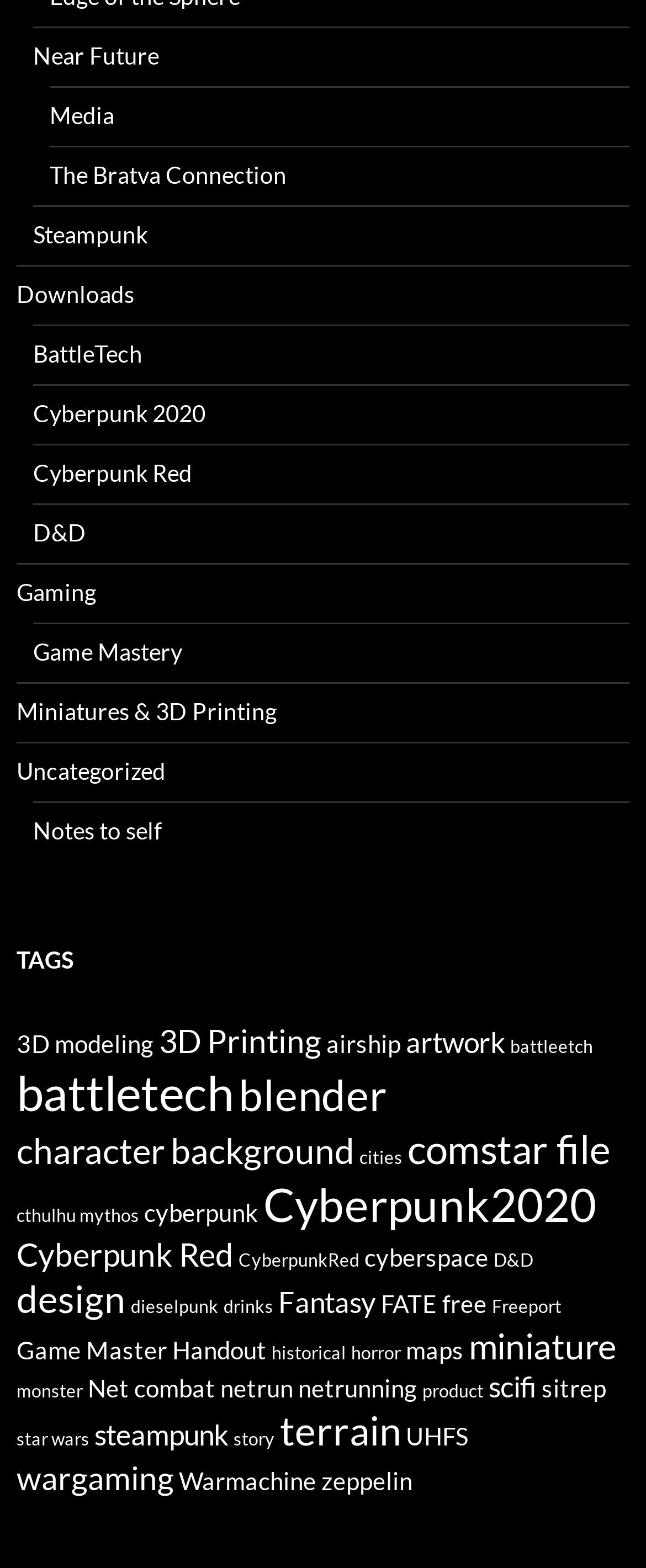Determine the bounding box coordinates of the clickable element necessary to fulfill the instruction: "Click on Previous button". Provide the coordinates as four float numbers within the 0 to 1 range, i.e., [left, top, right, bottom].

None